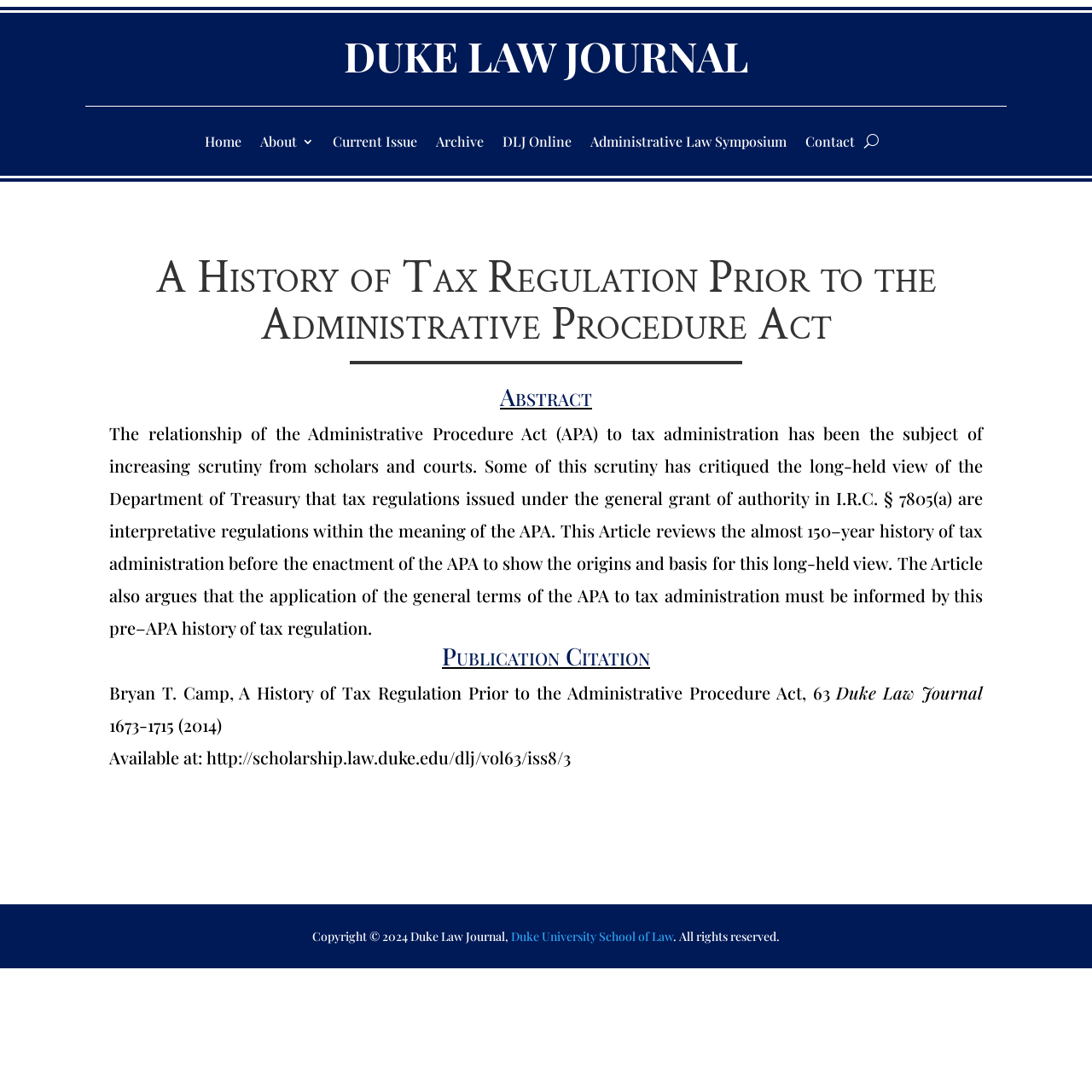Bounding box coordinates are to be given in the format (top-left x, top-left y, bottom-right x, bottom-right y). All values must be floating point numbers between 0 and 1. Provide the bounding box coordinate for the UI element described as: Administrative Law Symposium

[0.54, 0.124, 0.72, 0.141]